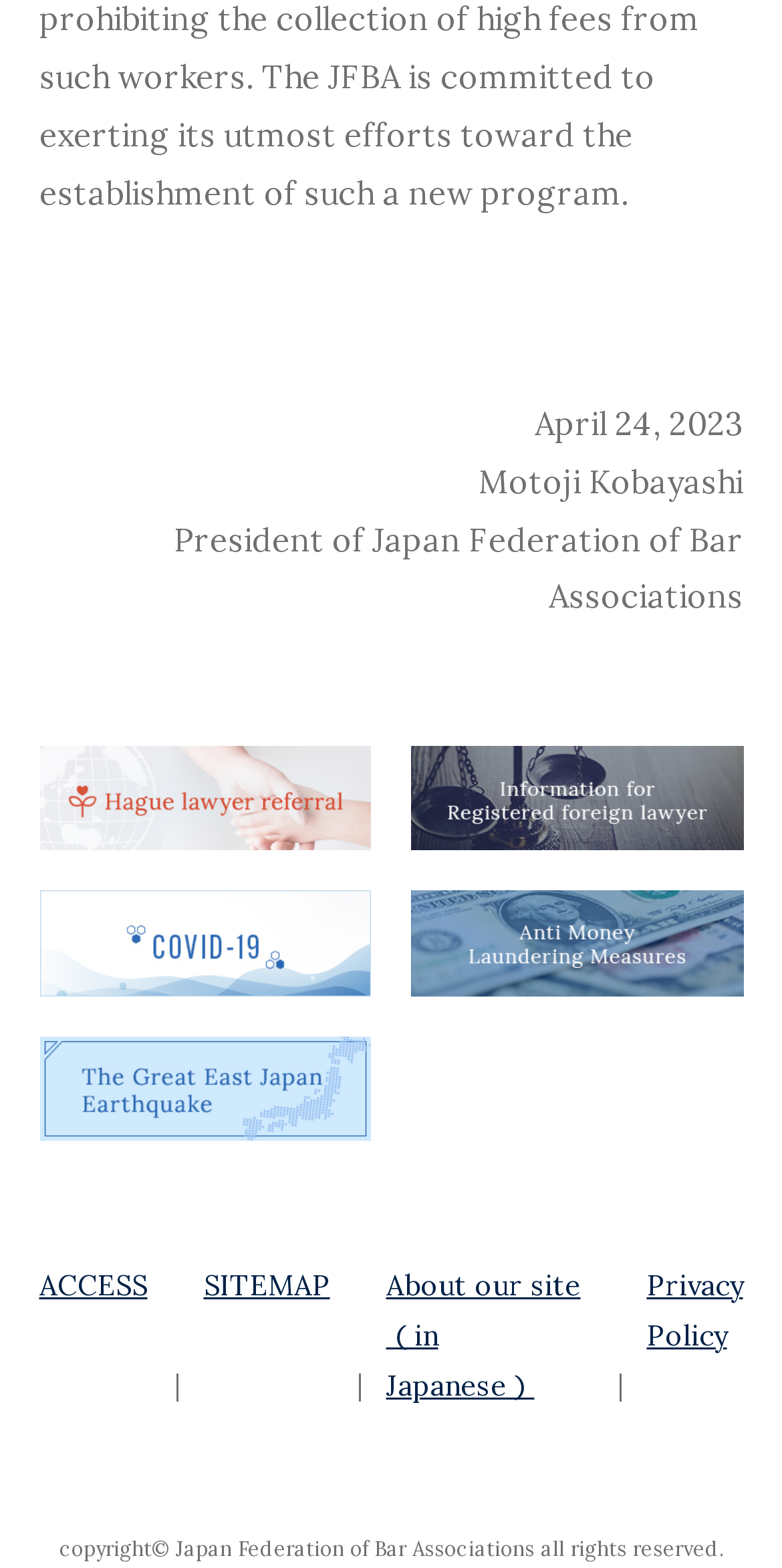Based on the element description: "Privacy Policy", identify the UI element and provide its bounding box coordinates. Use four float numbers between 0 and 1, [left, top, right, bottom].

[0.827, 0.808, 0.95, 0.863]